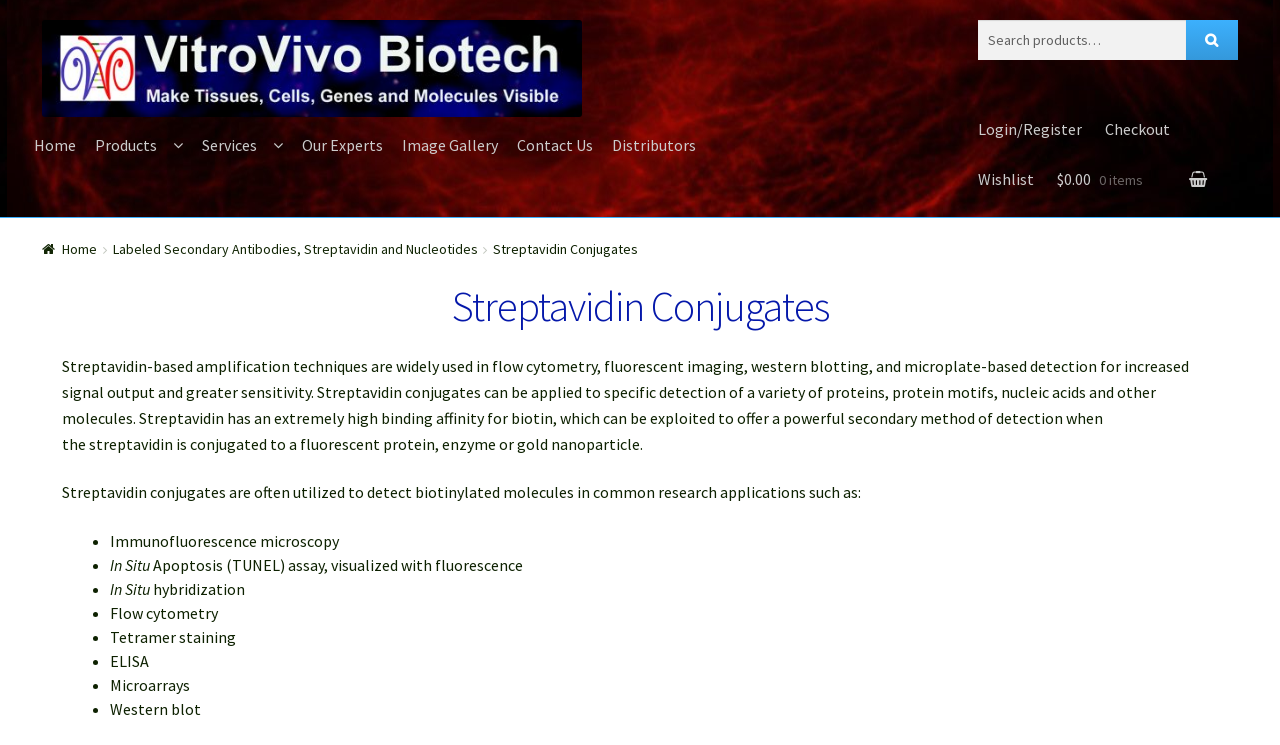Please determine the bounding box coordinates of the area that needs to be clicked to complete this task: 'Checkout'. The coordinates must be four float numbers between 0 and 1, formatted as [left, top, right, bottom].

[0.863, 0.159, 0.914, 0.186]